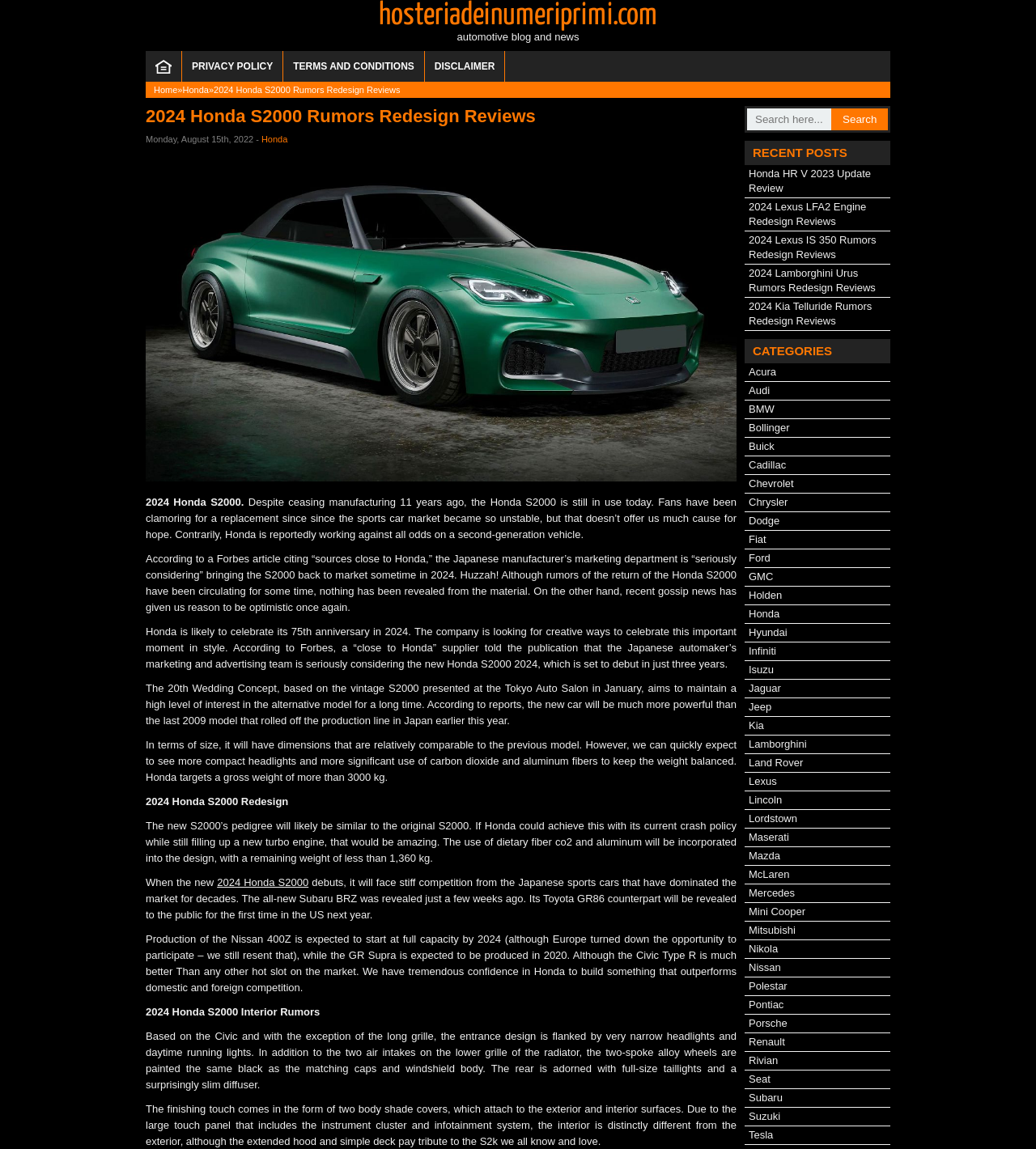What is the topic of the webpage?
Look at the image and provide a detailed response to the question.

Based on the webpage content, I can see that the webpage is discussing the rumors, redesign, and reviews of the 2024 Honda S2000, which is a car model.